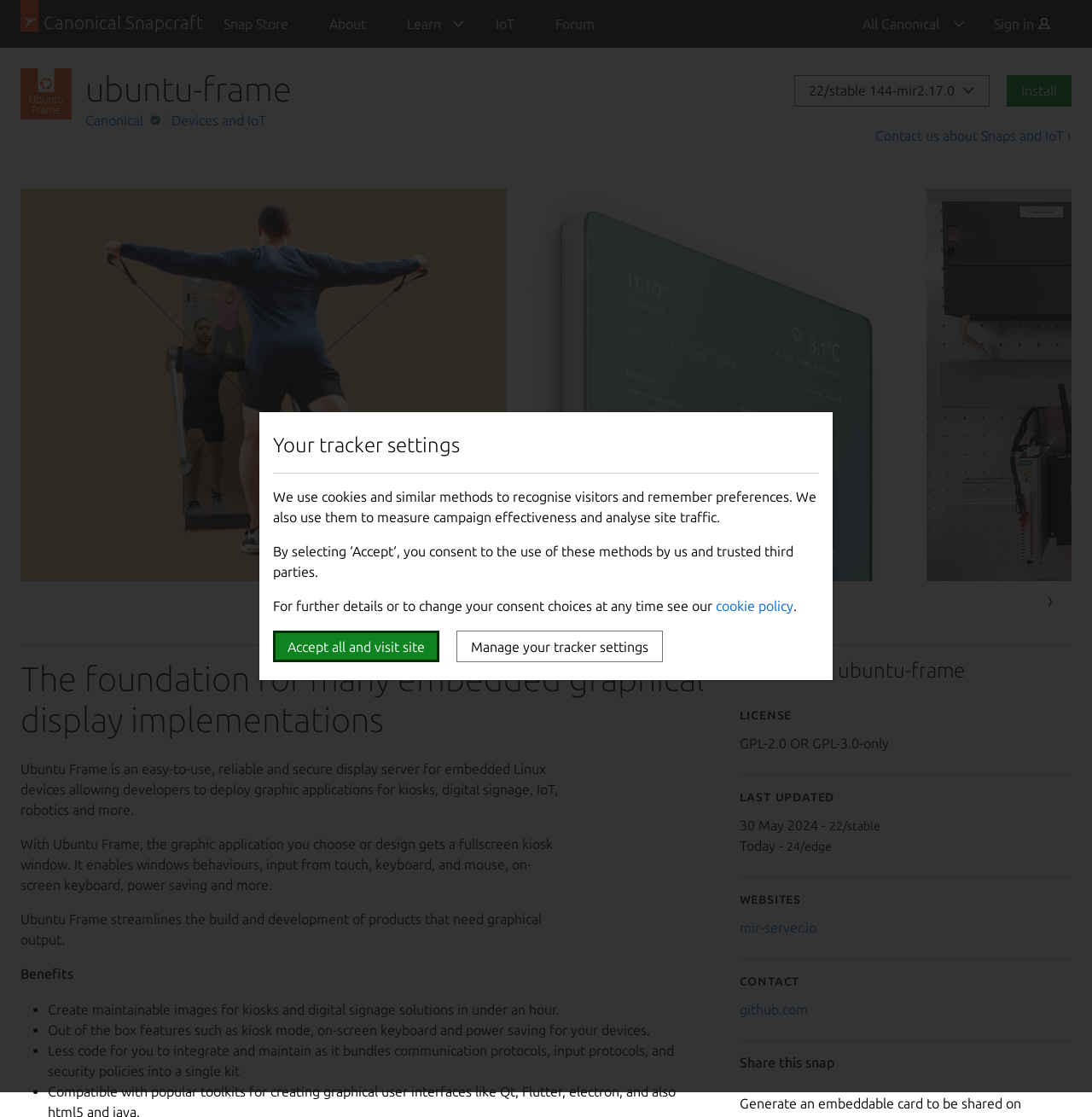Please locate the clickable area by providing the bounding box coordinates to follow this instruction: "Request an appointment".

None